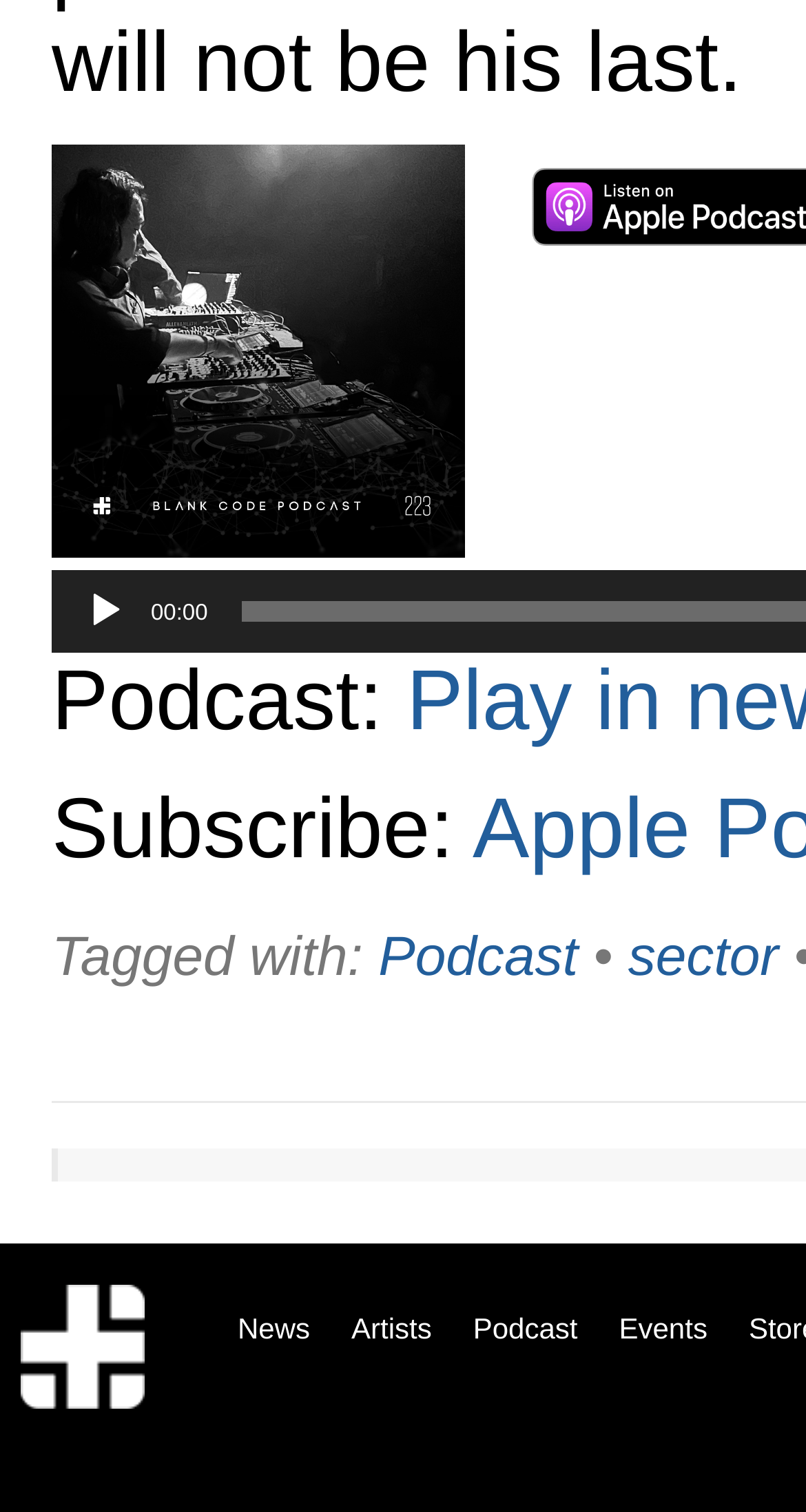Please identify the bounding box coordinates of the clickable area that will allow you to execute the instruction: "Visit the sector page".

[0.779, 0.612, 0.966, 0.653]